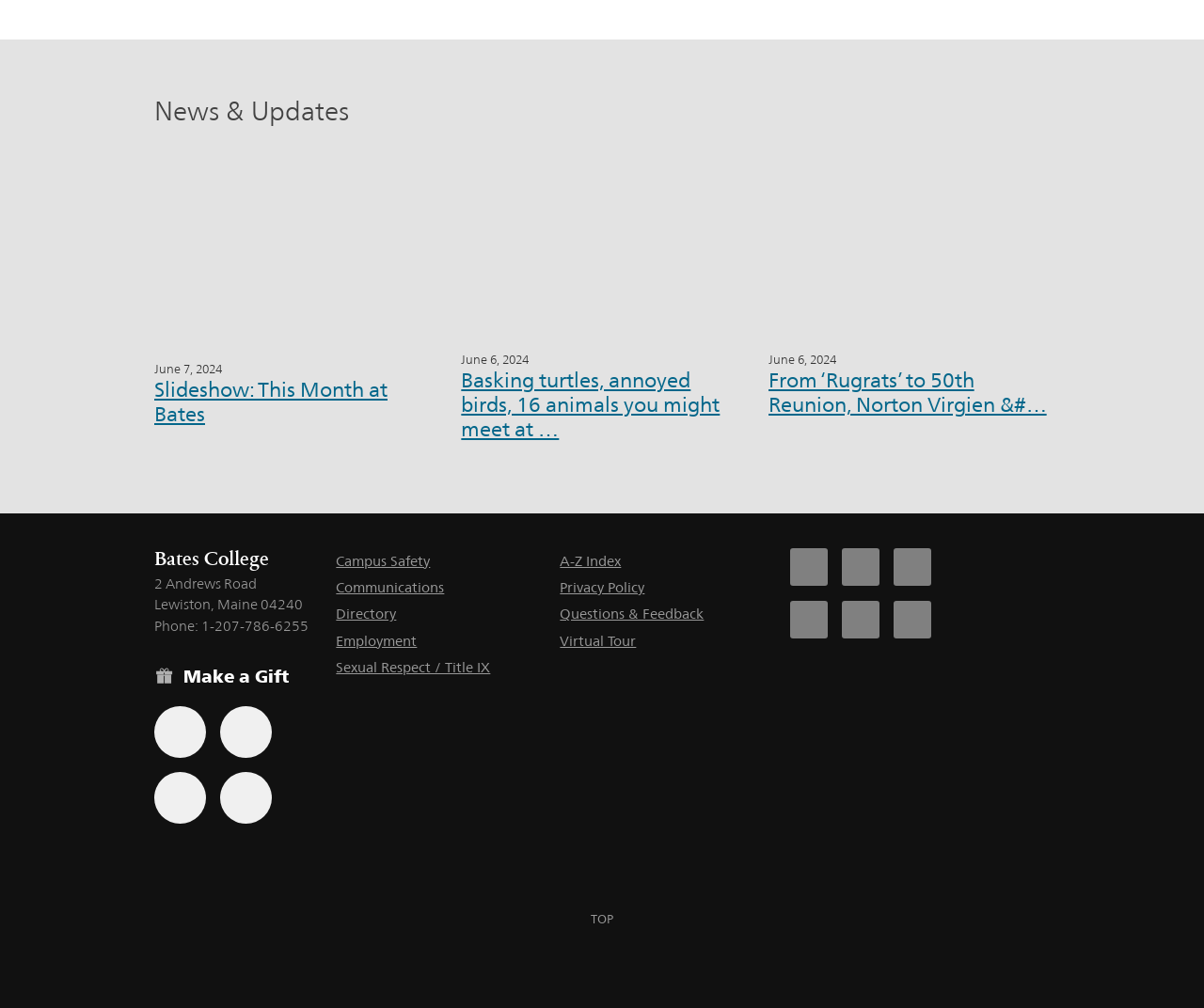Predict the bounding box of the UI element that fits this description: "Questions & Feedback".

[0.465, 0.601, 0.585, 0.617]